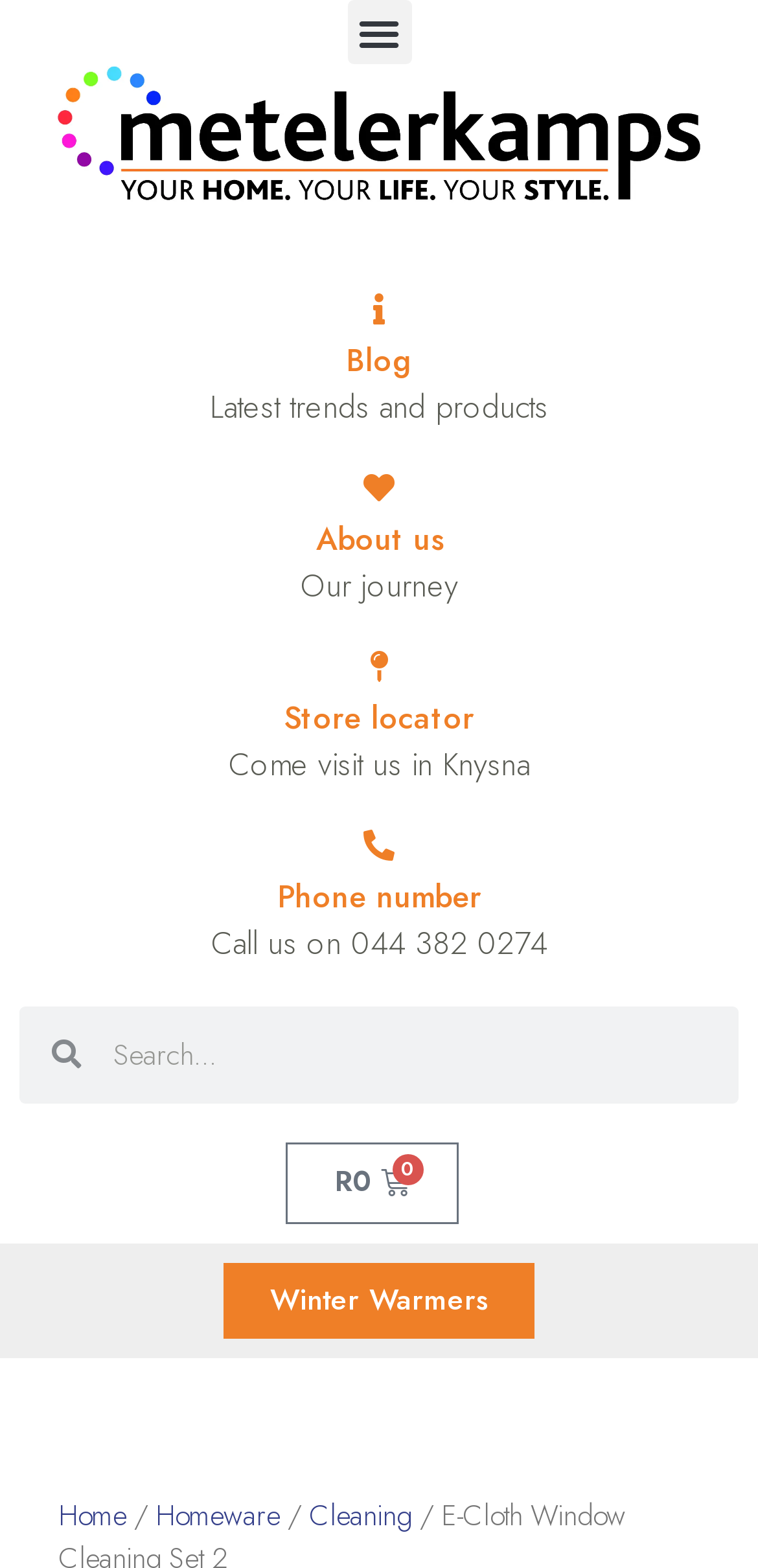What is the current cart status?
Please answer the question with a detailed response using the information from the screenshot.

The current cart status is 'R0 0', which can be inferred from the link element with the OCR text 'R0 0  Cart', indicating that the cart is empty.